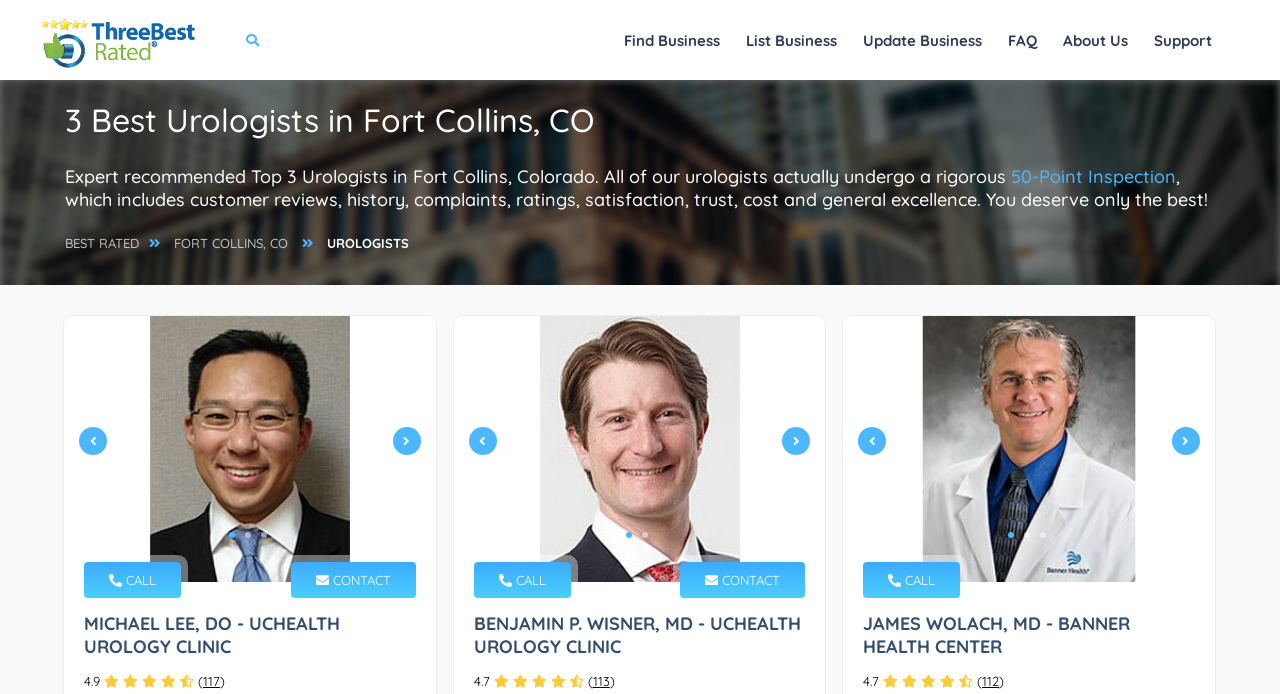Please provide the bounding box coordinates for the UI element as described: "FORT COLLINS, CO". The coordinates must be four floats between 0 and 1, represented as [left, top, right, bottom].

[0.128, 0.333, 0.233, 0.367]